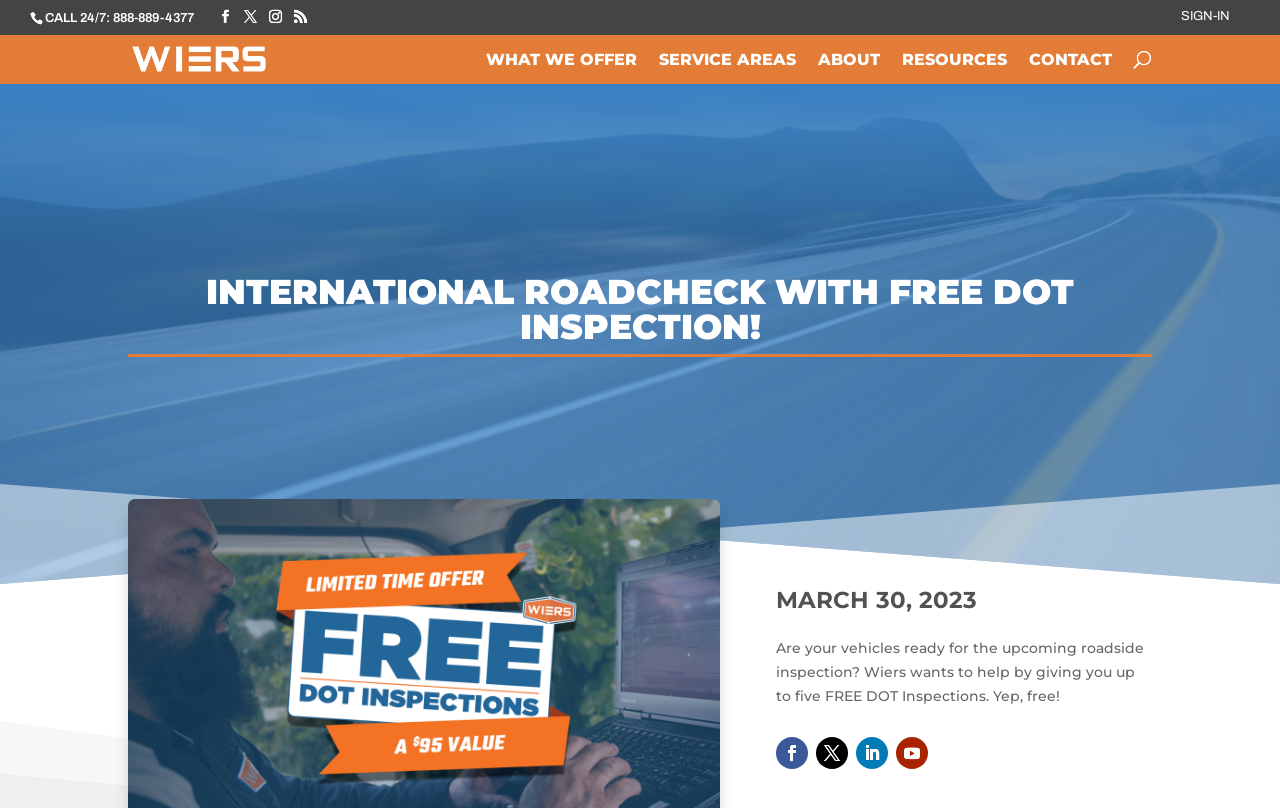What is the phone number to call for 24/7 service?
Craft a detailed and extensive response to the question.

I found the phone number by looking at the top of the webpage, where it says 'CALL 24/7: 888-889-4377'.